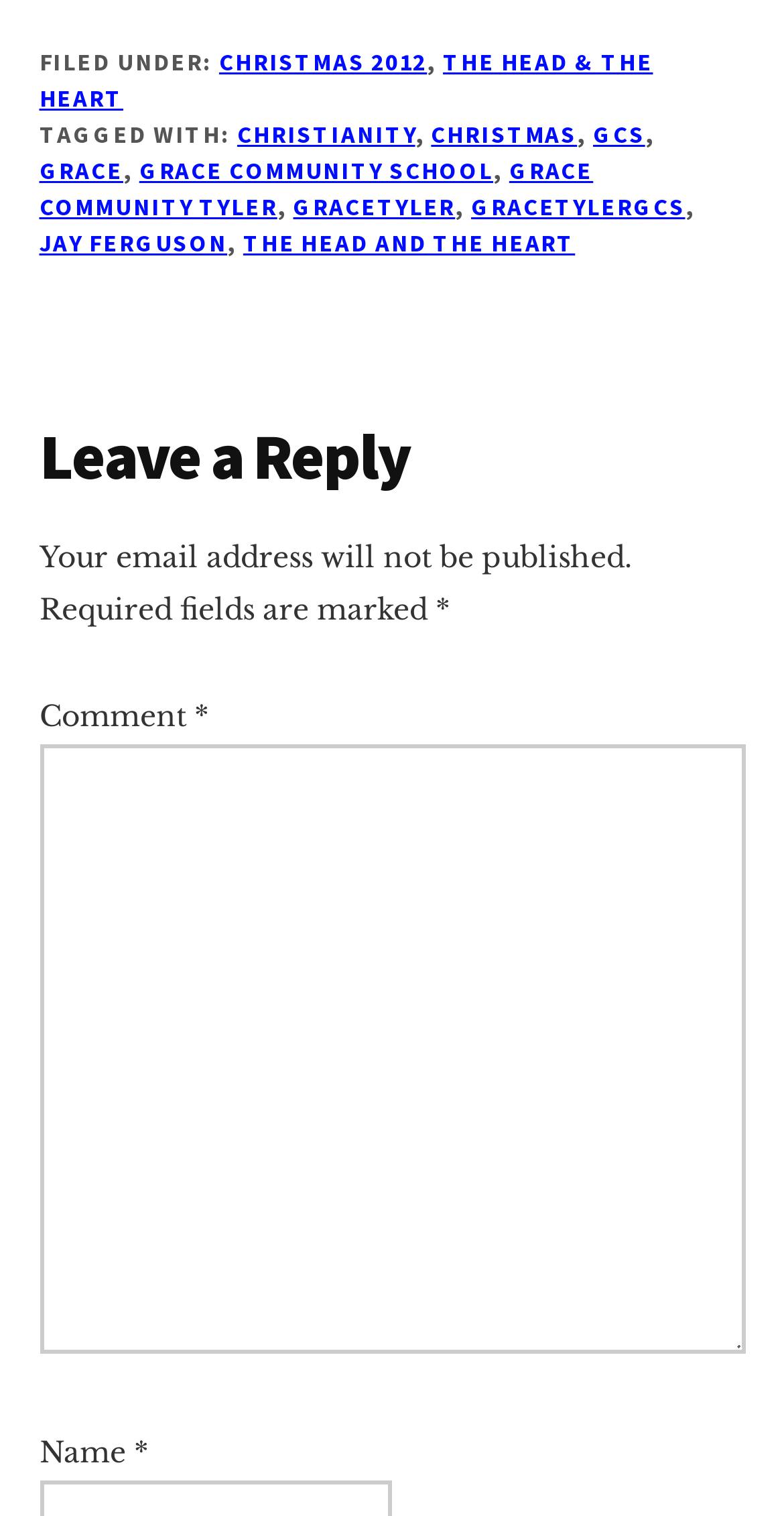Please provide the bounding box coordinates for the element that needs to be clicked to perform the instruction: "Click on the link to CHRISTMAS 2012". The coordinates must consist of four float numbers between 0 and 1, formatted as [left, top, right, bottom].

[0.279, 0.03, 0.545, 0.05]